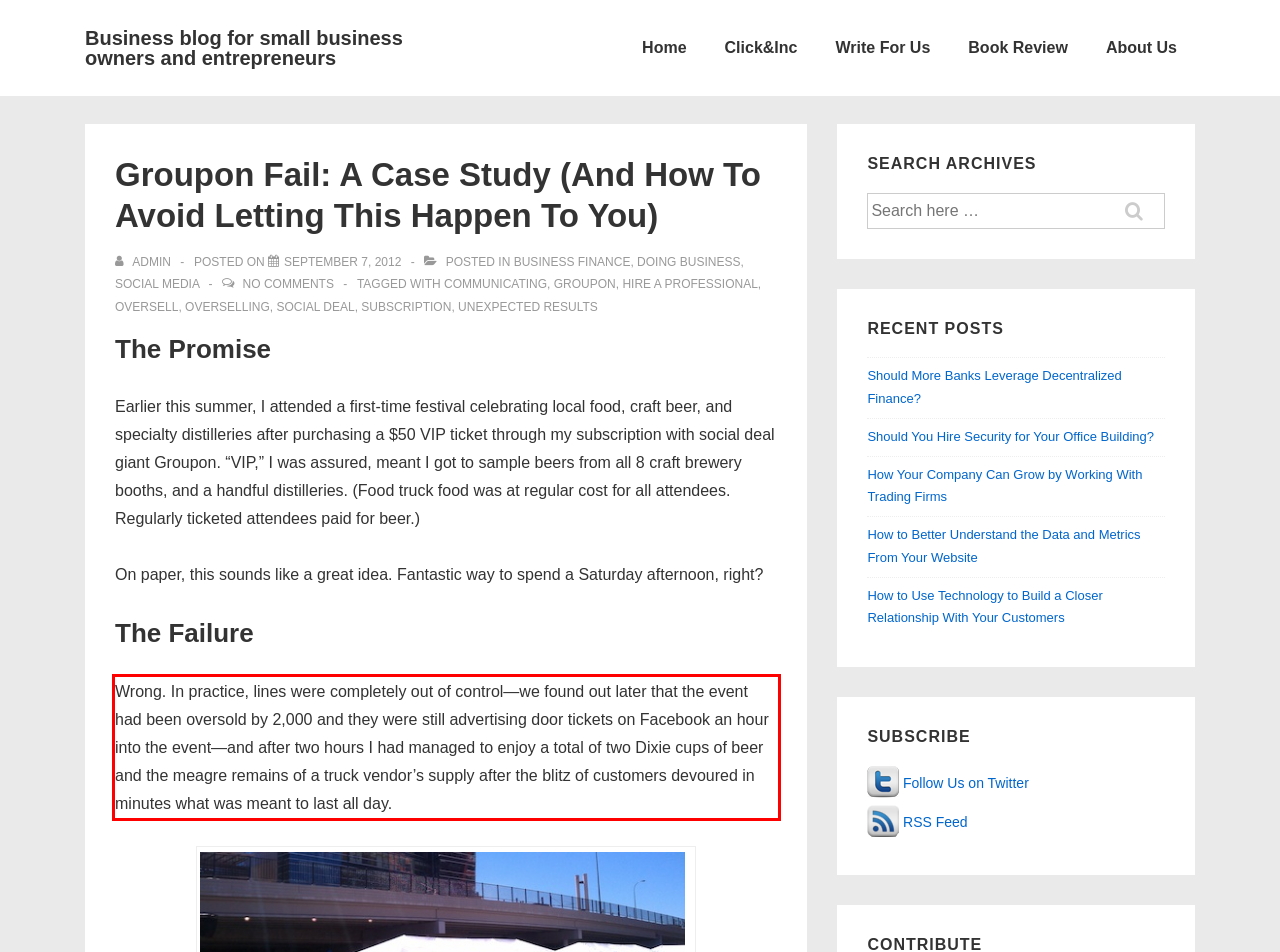Identify and transcribe the text content enclosed by the red bounding box in the given screenshot.

Wrong. In practice, lines were completely out of control—we found out later that the event had been oversold by 2,000 and they were still advertising door tickets on Facebook an hour into the event—and after two hours I had managed to enjoy a total of two Dixie cups of beer and the meagre remains of a truck vendor’s supply after the blitz of customers devoured in minutes what was meant to last all day.